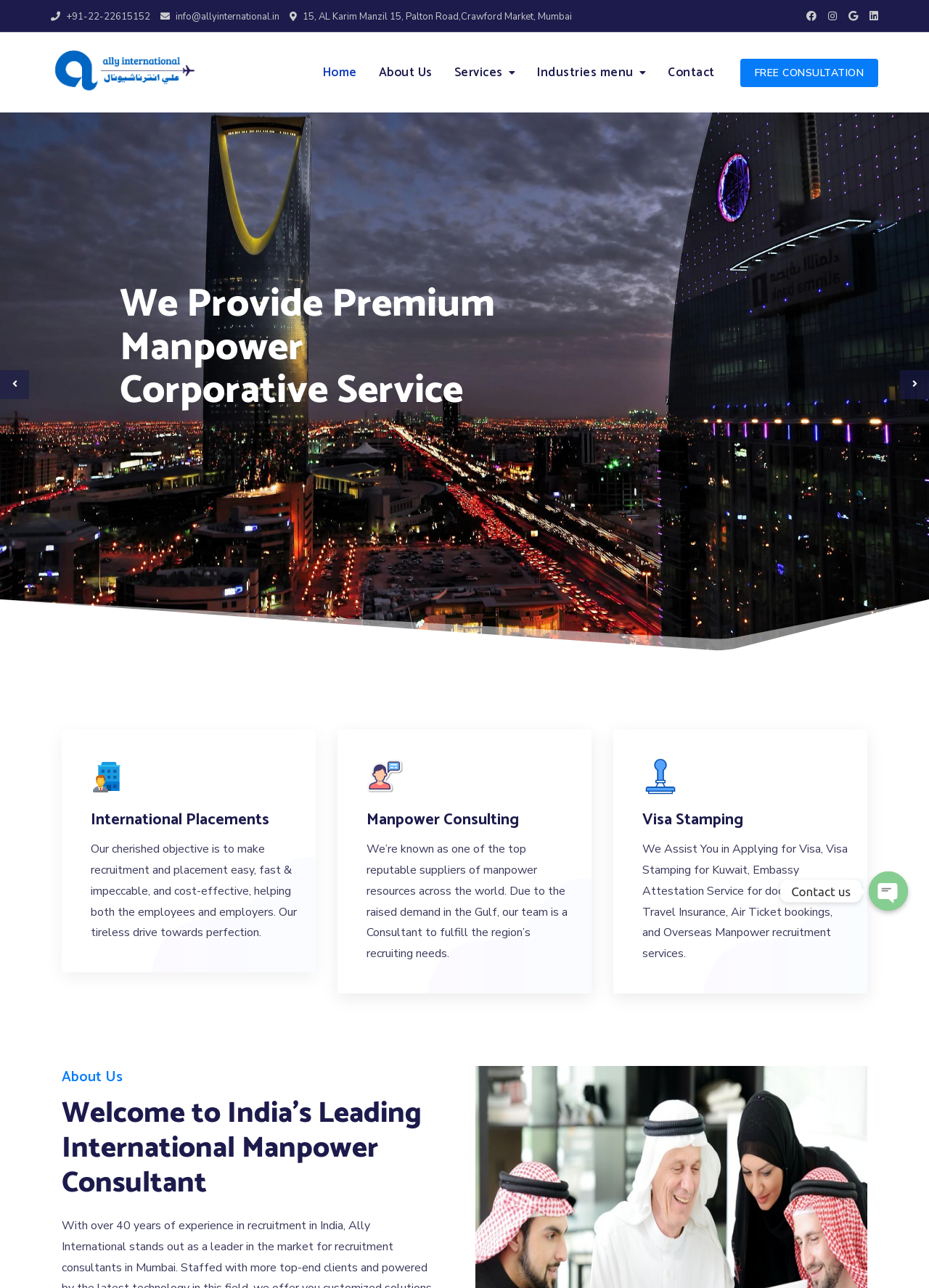Please identify the coordinates of the bounding box for the clickable region that will accomplish this instruction: "Click the Home link".

[0.347, 0.038, 0.396, 0.075]